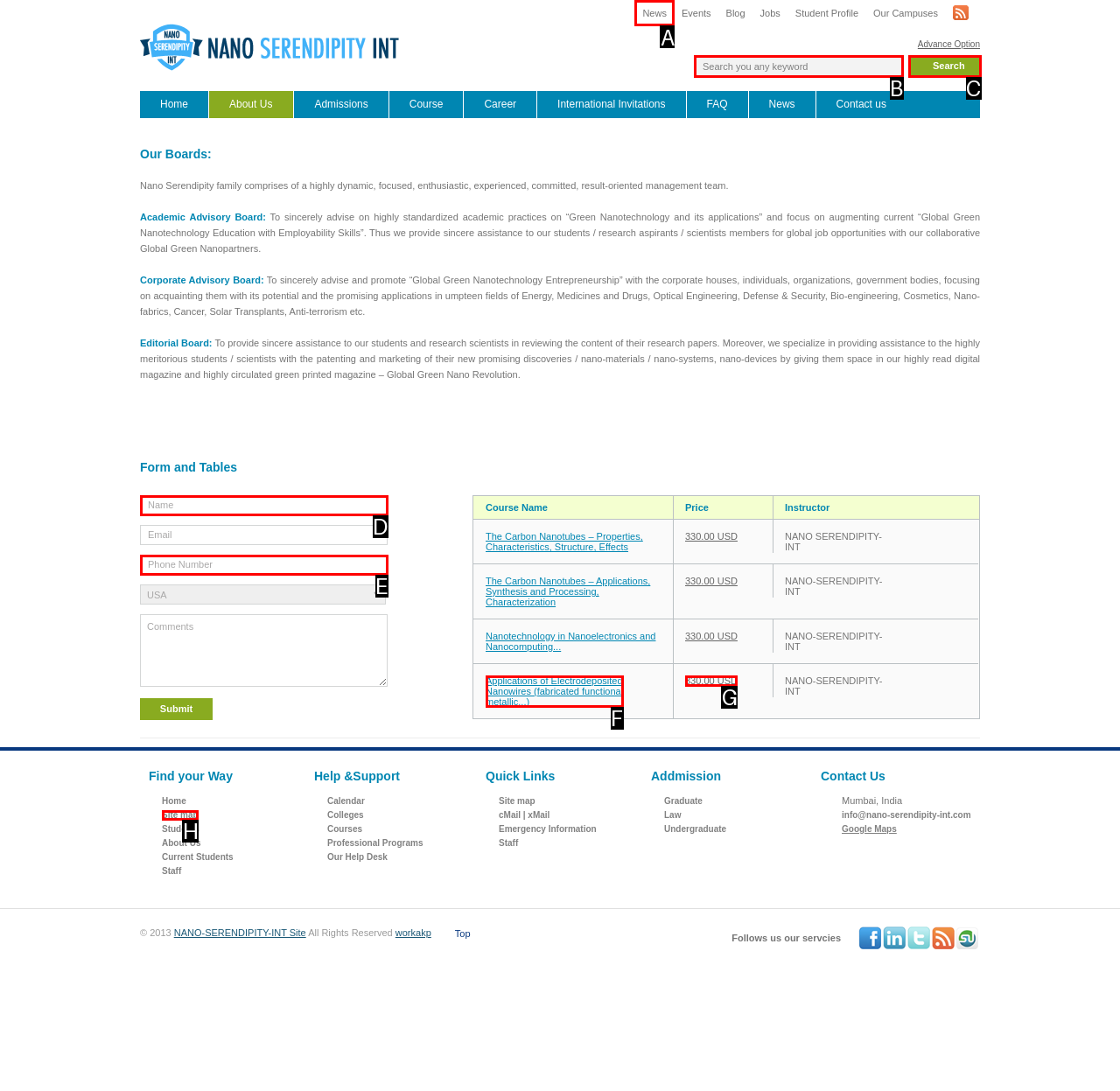Point out the HTML element I should click to achieve the following task: Click on the News link Provide the letter of the selected option from the choices.

A